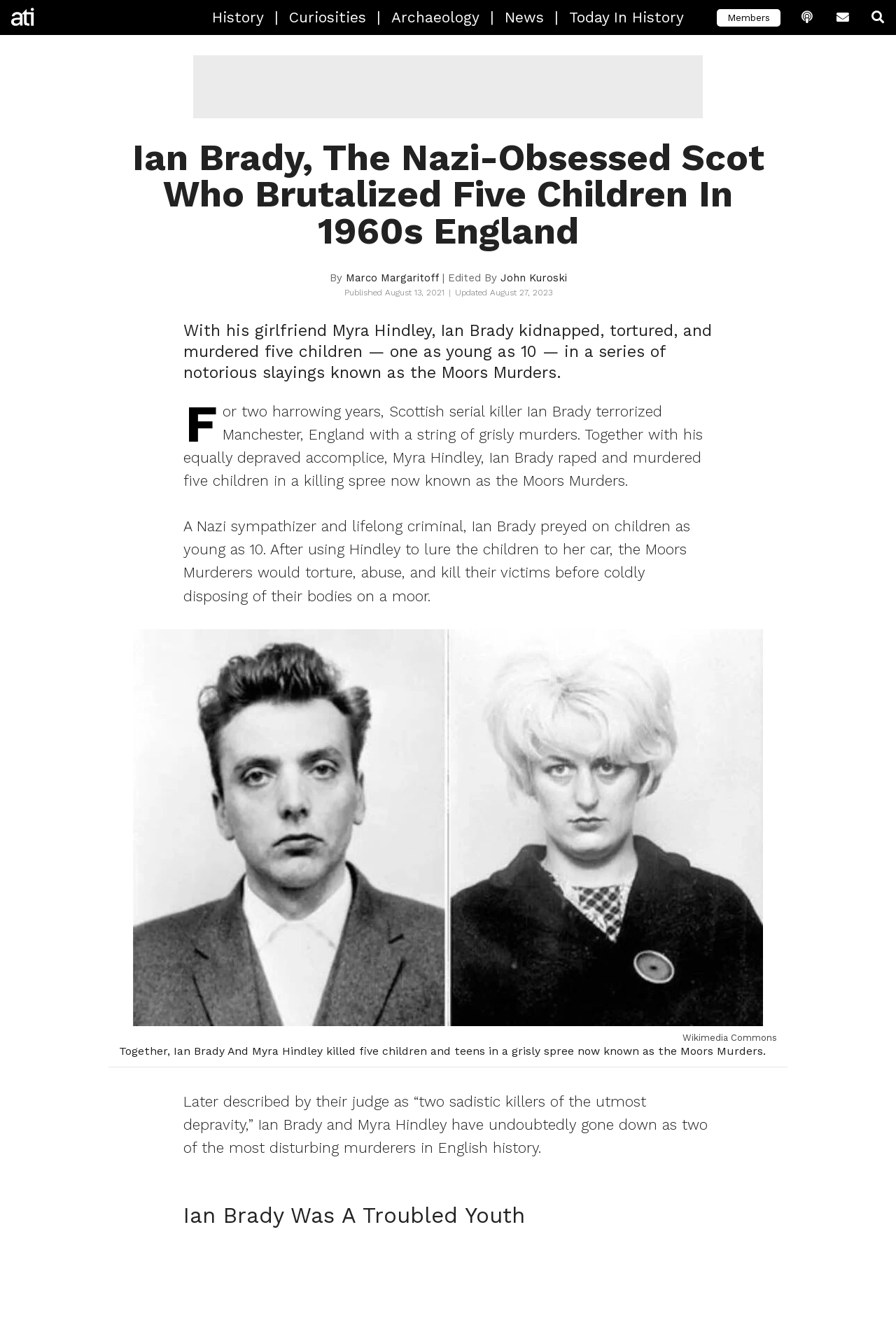Summarize the webpage with a detailed and informative caption.

The webpage is about the notorious Moors Murders committed by Ian Brady and Myra Hindley in 1960s England. At the top, there is a navigation bar with links to "All That's Interesting", "History", "Curiosities", "Archaeology", "News", "Today In History", "Members", and three social media icons. 

Below the navigation bar, there is a heading that reads "Ian Brady, The Nazi-Obsessed Scot Who Brutalized Five Children In 1960s England". The author's name, Marco Margaritoff, and the editor's name, John Kuroski, are mentioned alongside the publication and update dates.

The main content of the webpage is divided into sections. The first section describes the Moors Murders, stating that Ian Brady and Myra Hindley kidnapped, tortured, and murdered five children. There is an image of Ian Brady in this section, with a caption from Wikimedia Commons.

The following sections provide more details about Ian Brady's life, including his troubled youth and his Nazi sympathies. The text describes how Ian Brady and Myra Hindley preyed on children, tortured, and killed them, and then disposed of their bodies on a moor. The webpage also mentions that the duo was later described by their judge as "two sadistic killers of the utmost depravity".